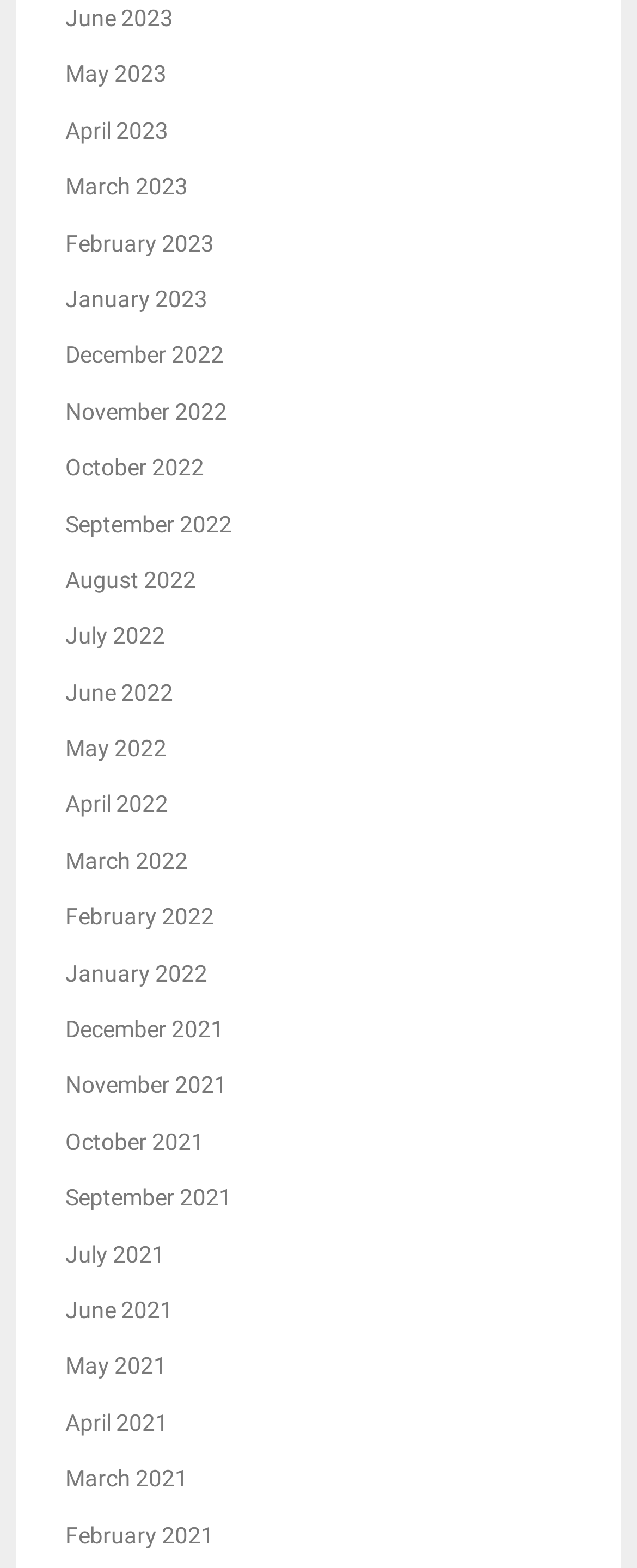Determine the bounding box for the HTML element described here: "February 2023". The coordinates should be given as [left, top, right, bottom] with each number being a float between 0 and 1.

[0.103, 0.146, 0.336, 0.163]